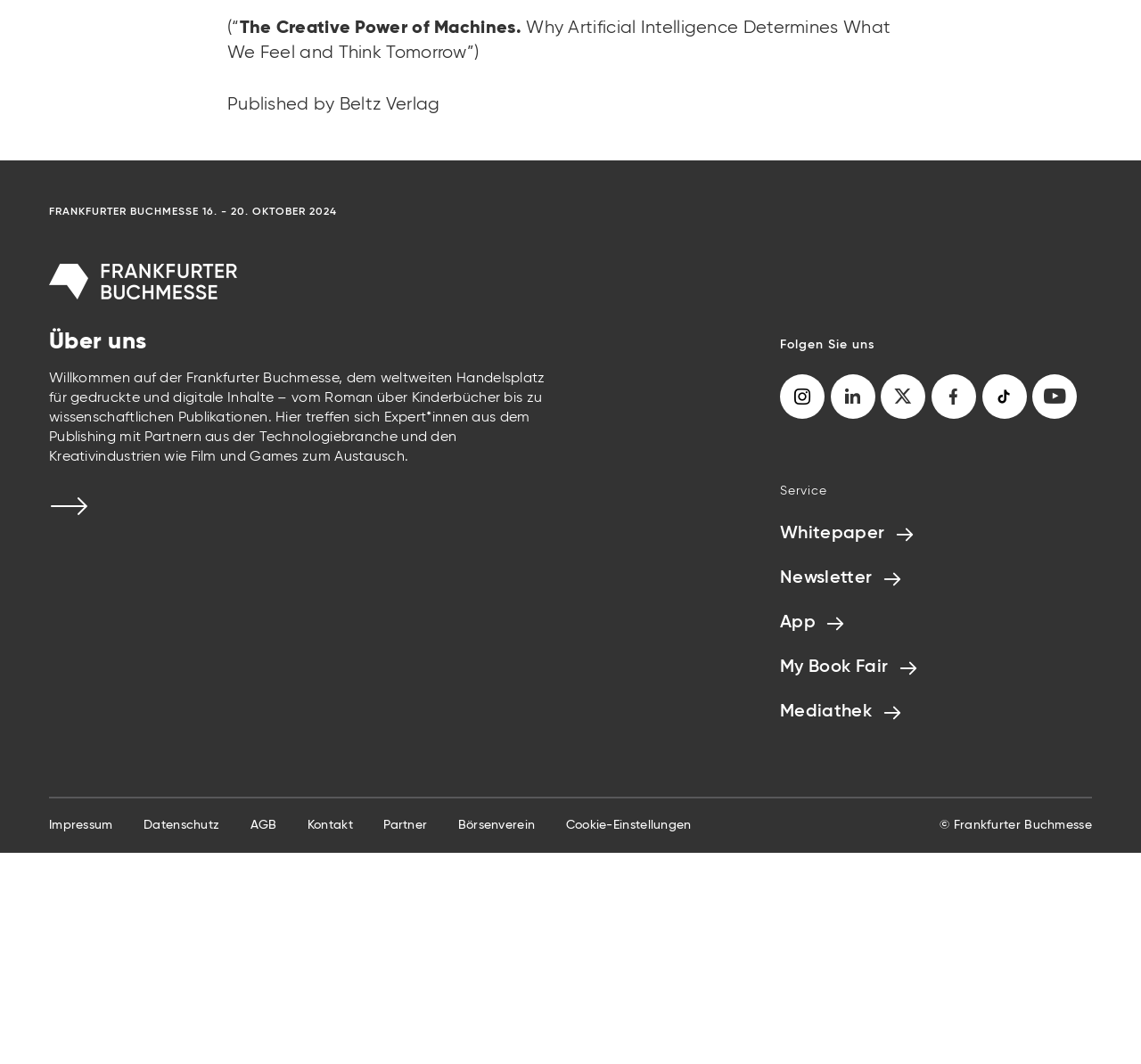Give a one-word or short phrase answer to the question: 
What is the name of the book fair?

Frankfurter Buchmesse